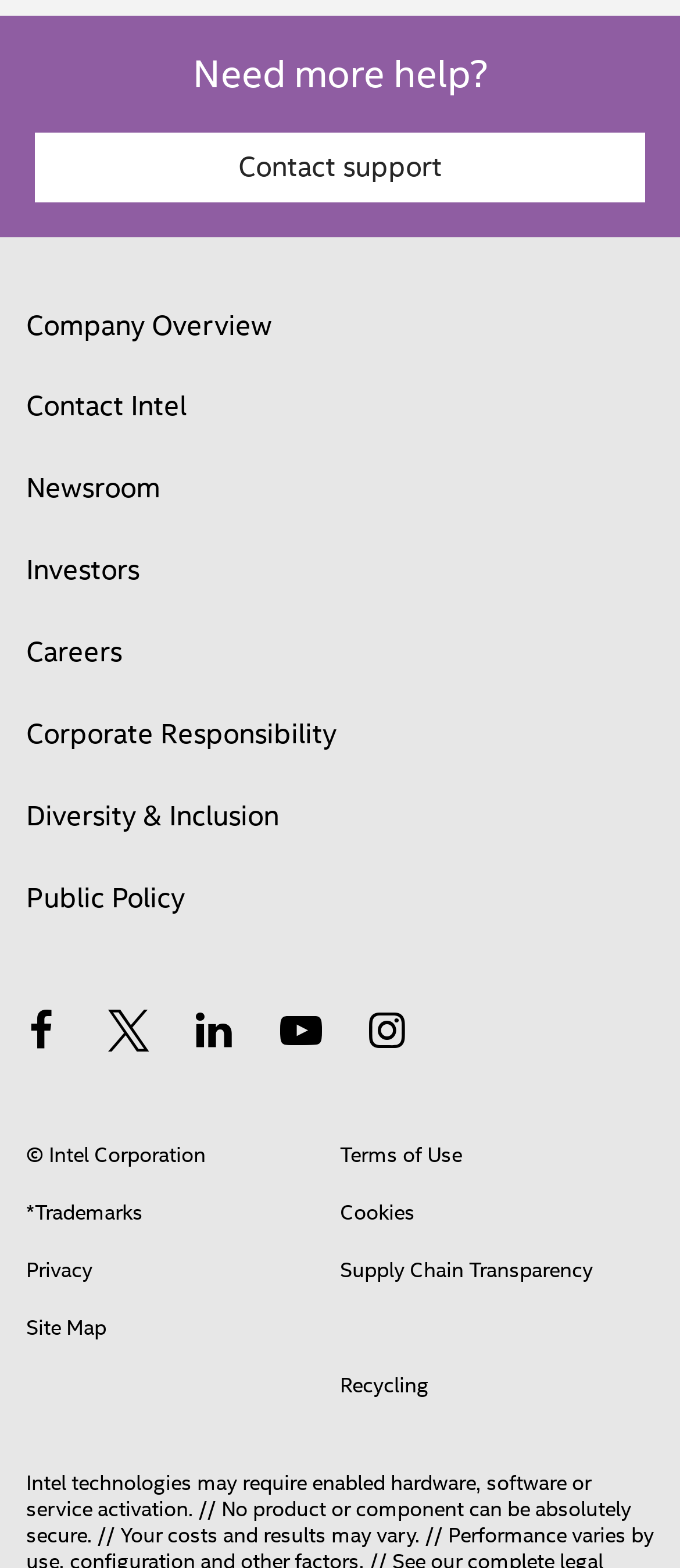Determine the bounding box coordinates of the element that should be clicked to execute the following command: "Check careers".

[0.038, 0.396, 0.179, 0.436]